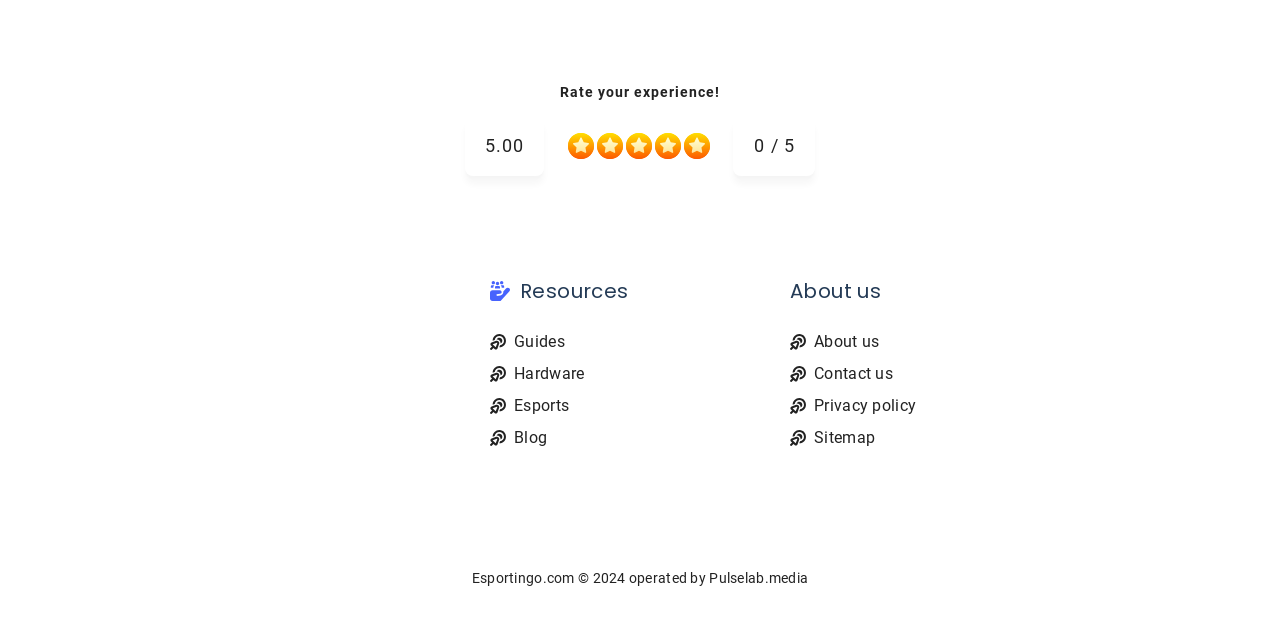Bounding box coordinates are specified in the format (top-left x, top-left y, bottom-right x, bottom-right y). All values are floating point numbers bounded between 0 and 1. Please provide the bounding box coordinate of the region this sentence describes: Blog

[0.402, 0.686, 0.428, 0.717]